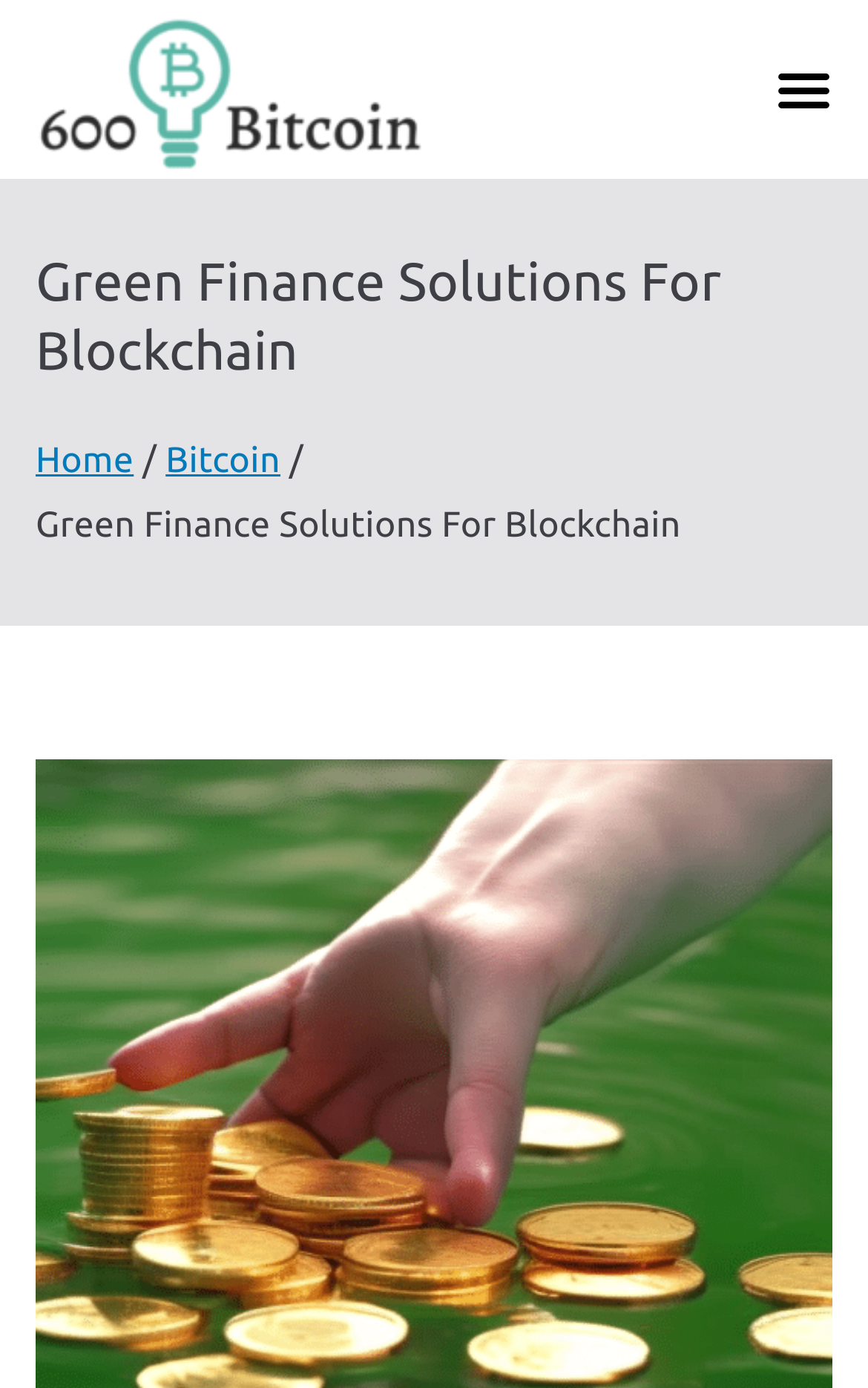What is the logo of the website?
Give a one-word or short phrase answer based on the image.

600 bitcoin logo